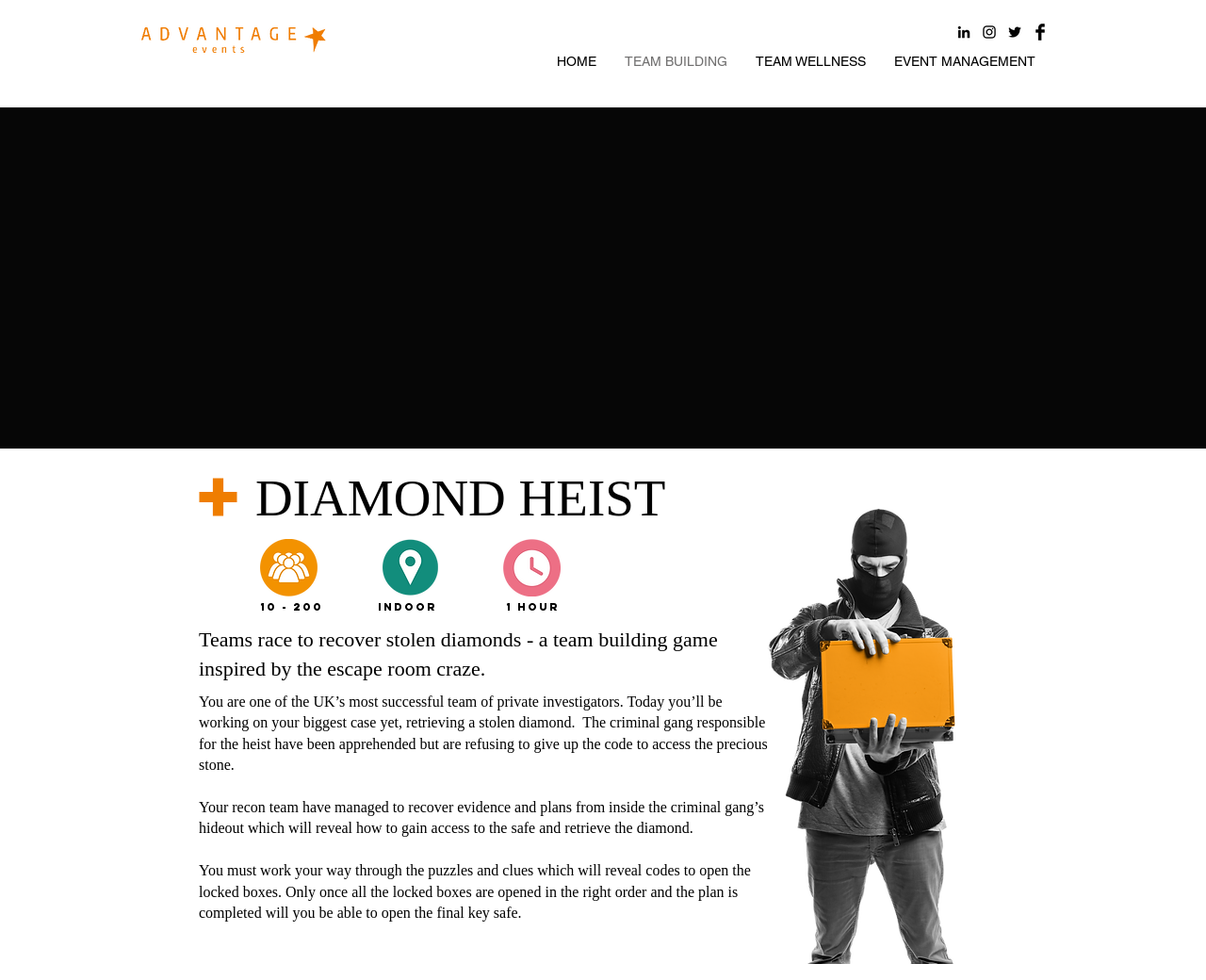Specify the bounding box coordinates (top-left x, top-left y, bottom-right x, bottom-right y) of the UI element in the screenshot that matches this description: HOME

[0.45, 0.054, 0.506, 0.066]